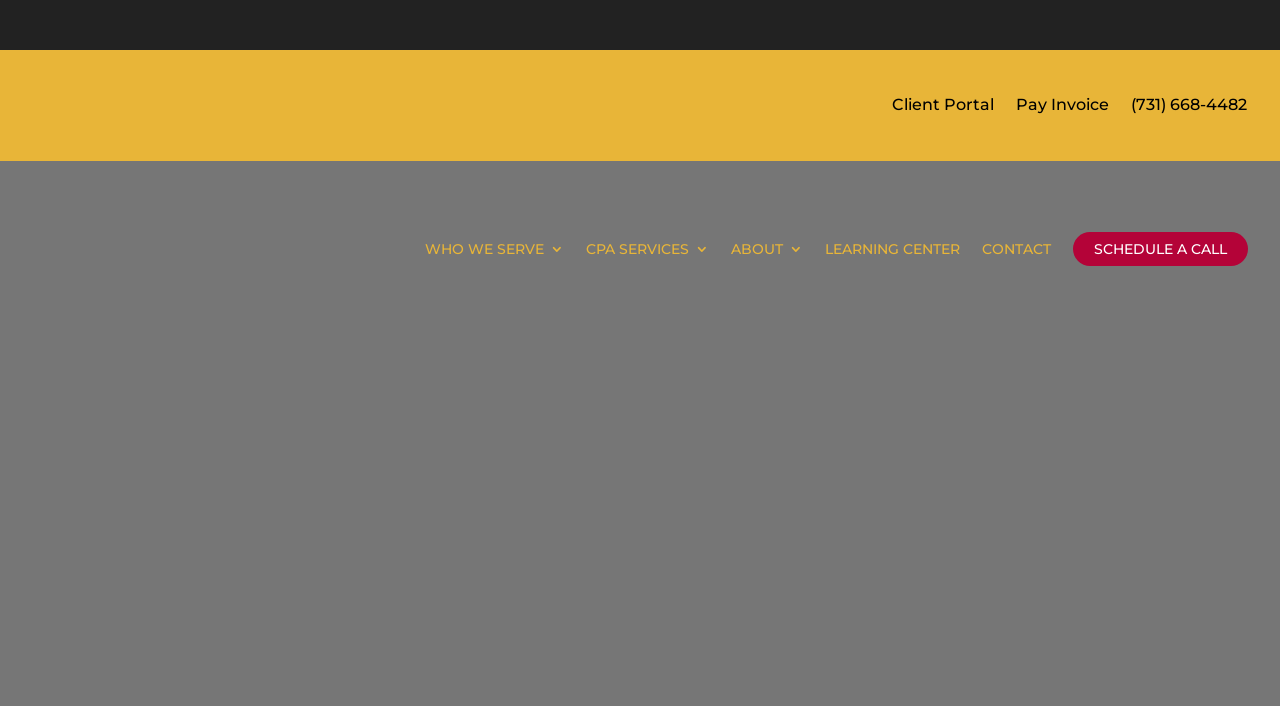What can be downloaded from the webpage?
Look at the image and answer with only one word or phrase.

2024 Tax Calendar